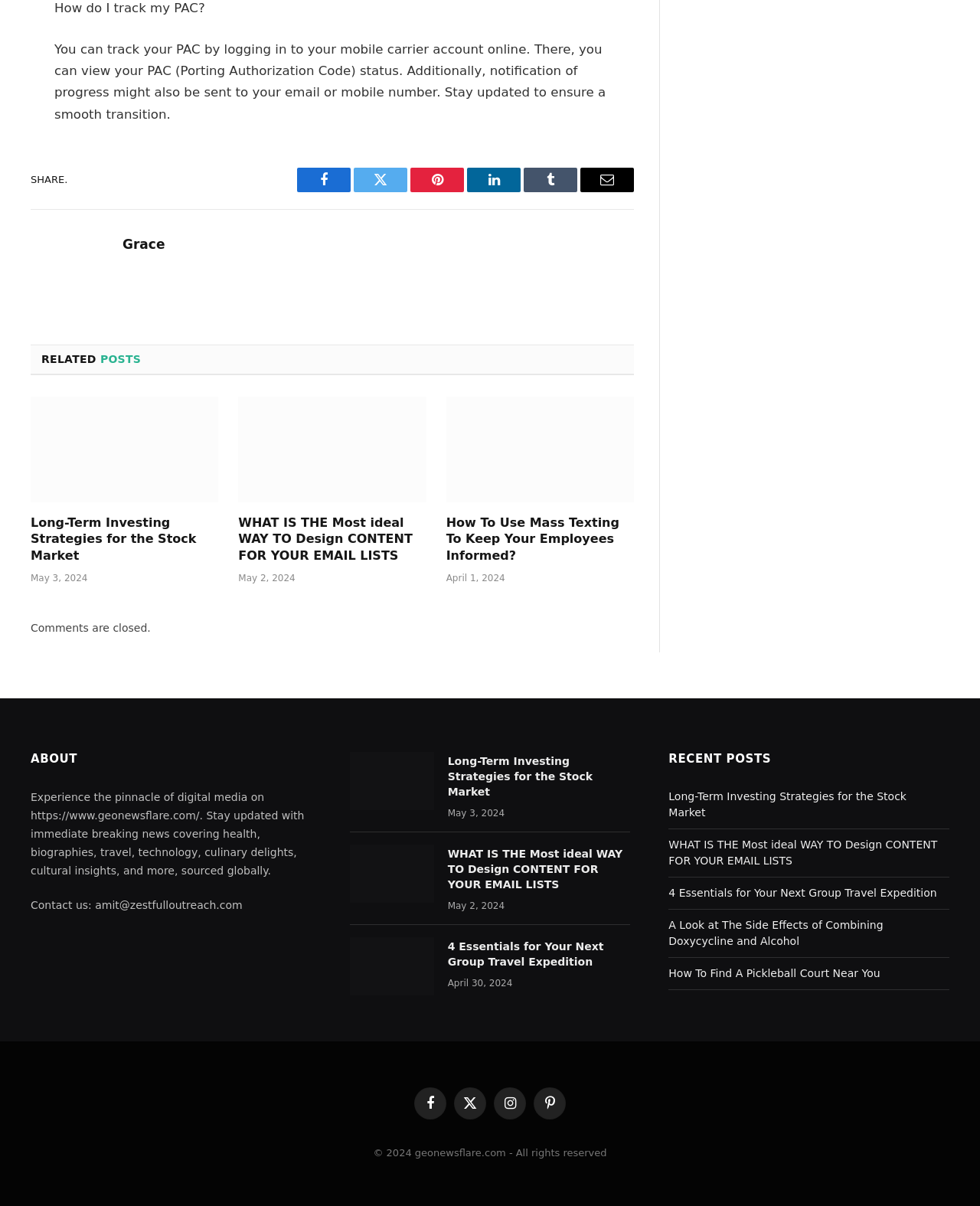Identify the bounding box coordinates for the UI element described by the following text: "X (Twitter)". Provide the coordinates as four float numbers between 0 and 1, in the format [left, top, right, bottom].

[0.463, 0.902, 0.496, 0.928]